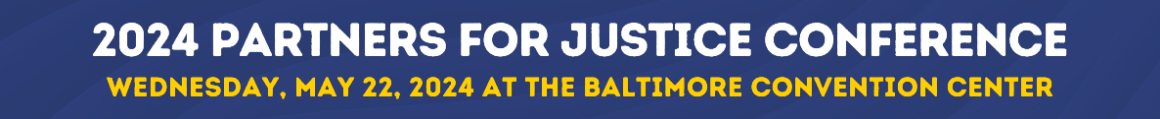Answer the following query with a single word or phrase:
Where is the 2024 Partners for Justice Conference being held?

Baltimore Convention Center